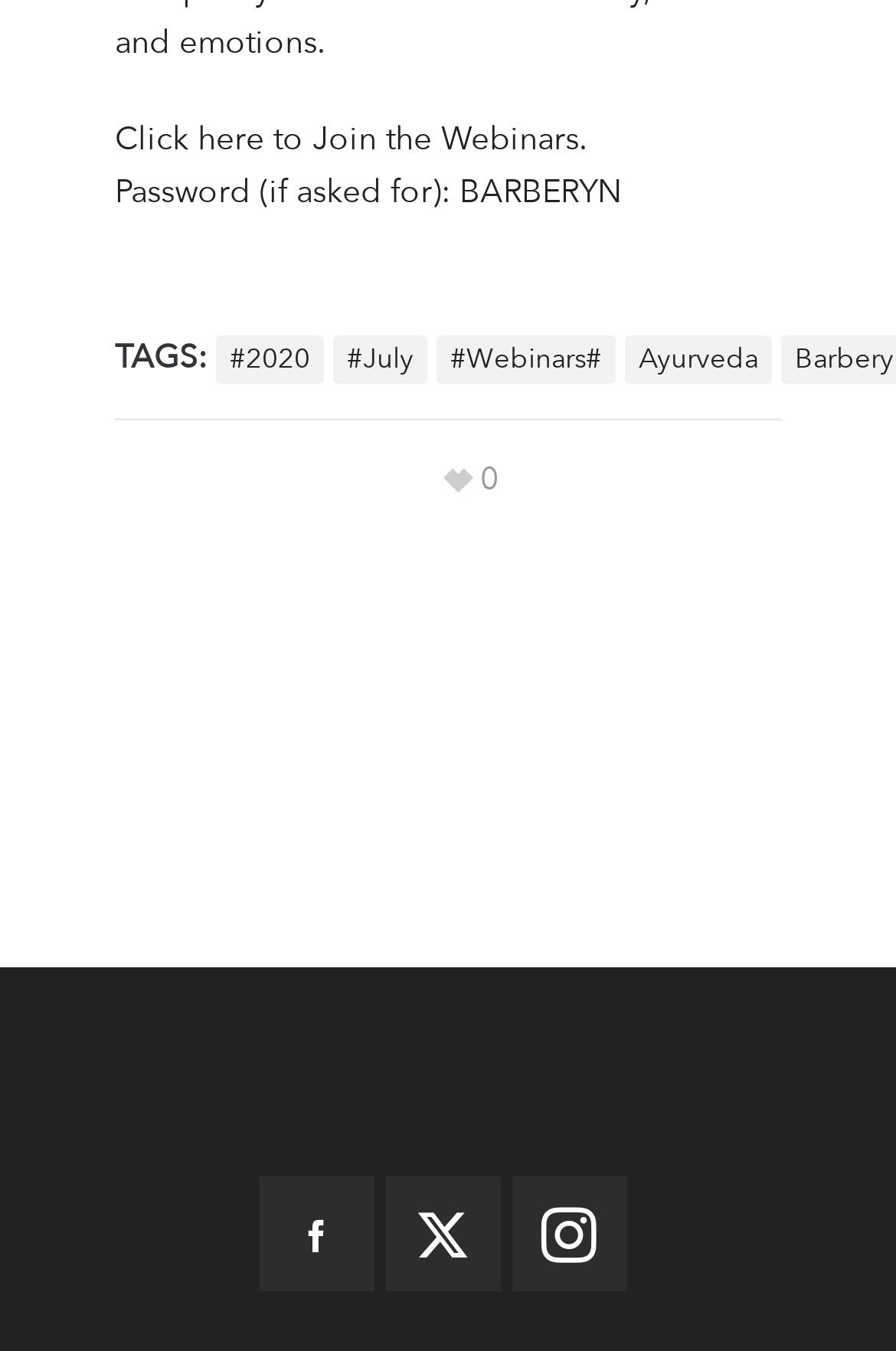Please specify the bounding box coordinates of the area that should be clicked to accomplish the following instruction: "view July 2015". The coordinates should consist of four float numbers between 0 and 1, i.e., [left, top, right, bottom].

None